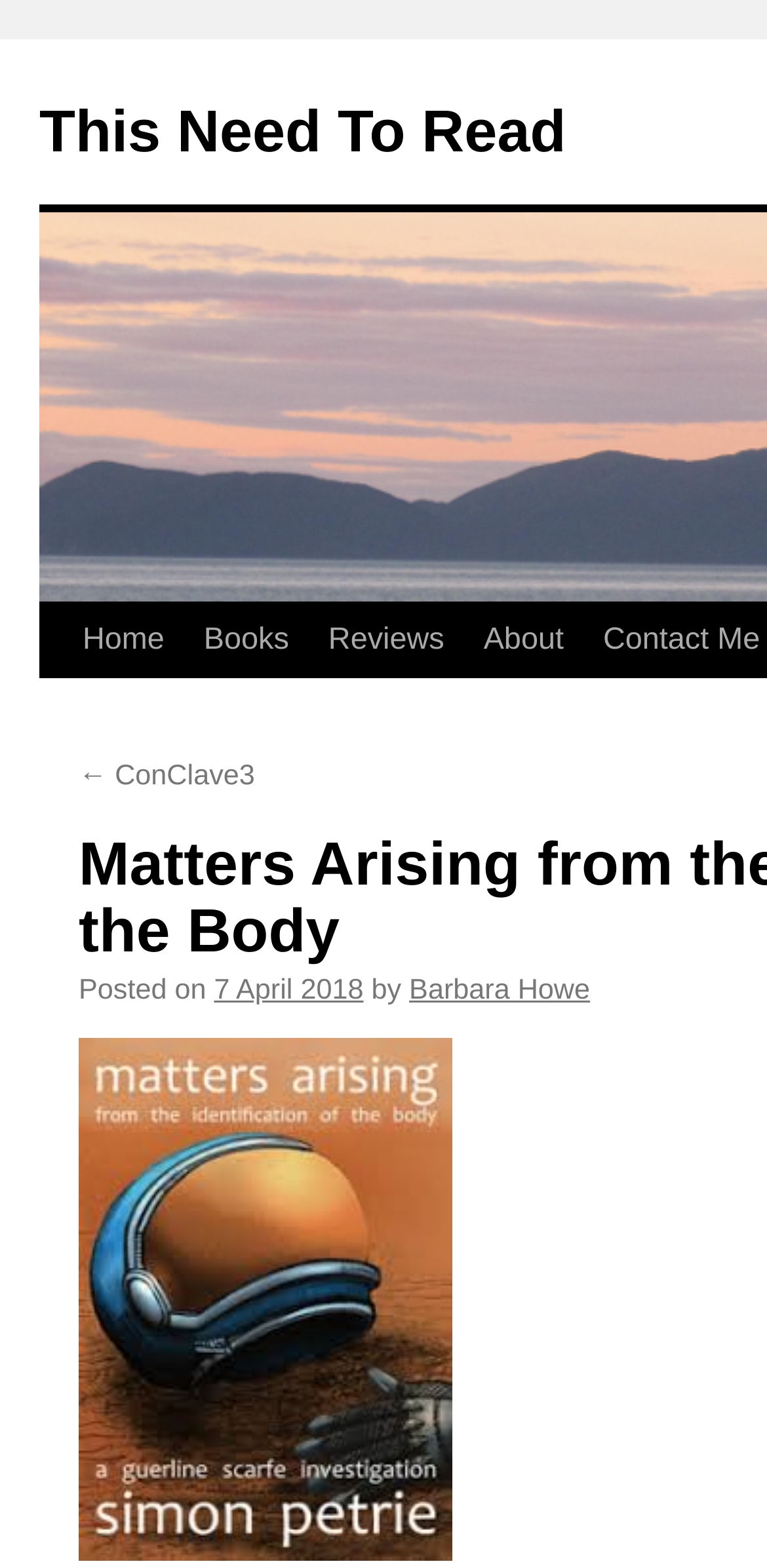Show the bounding box coordinates of the region that should be clicked to follow the instruction: "read reviews."

[0.402, 0.385, 0.605, 0.433]